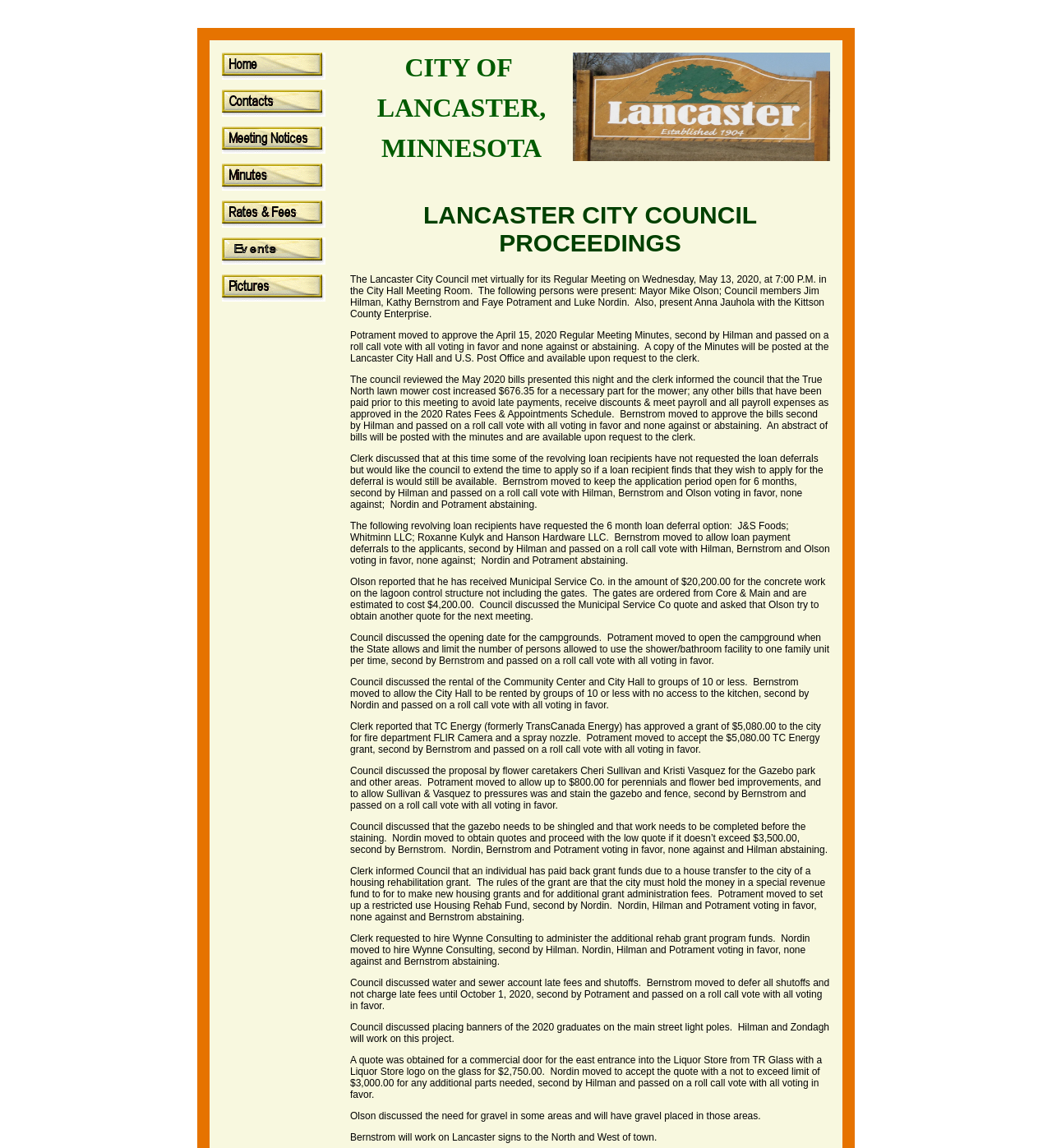Provide your answer in one word or a succinct phrase for the question: 
What is the last menu item?

Pictures